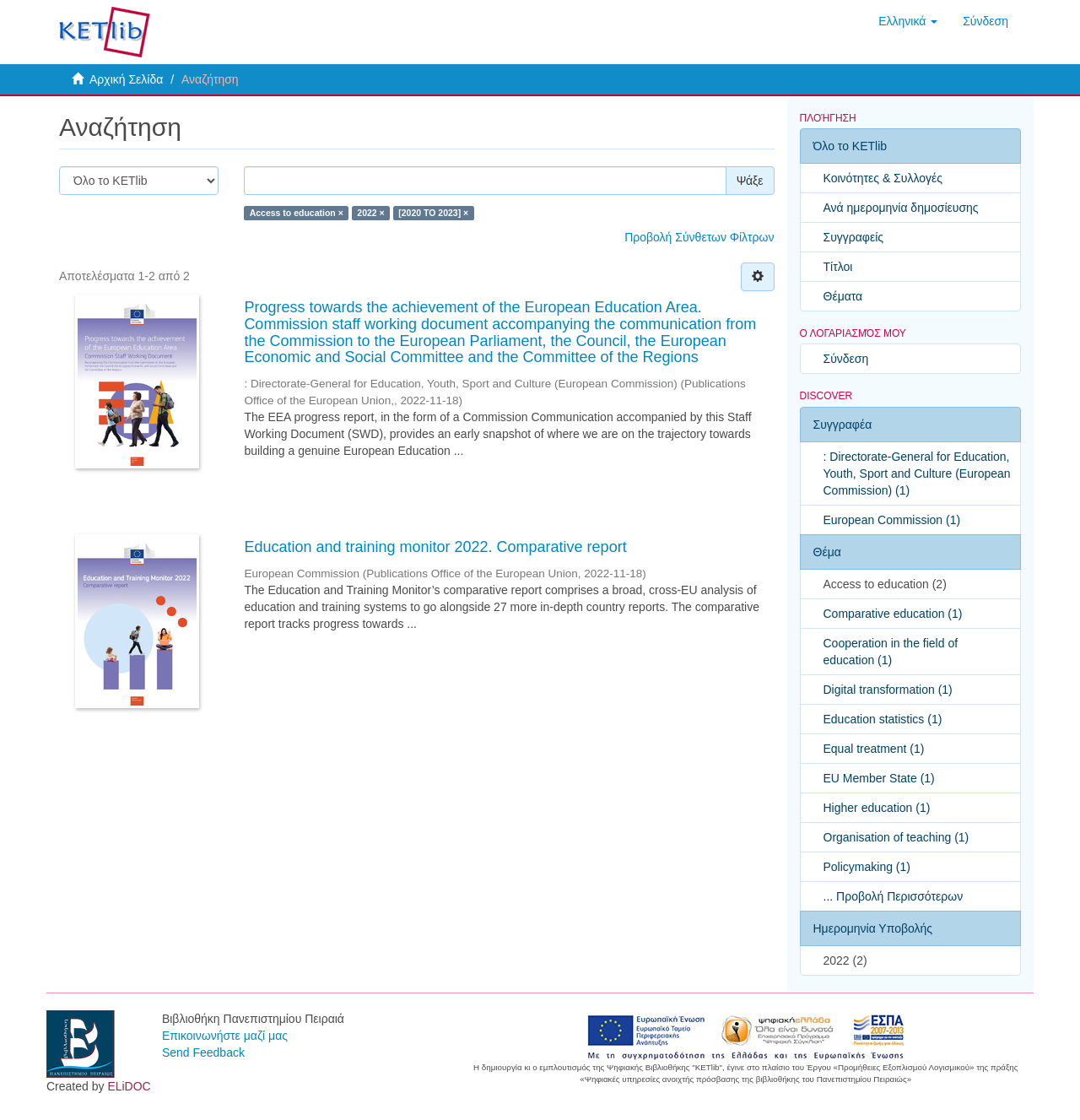What is the language of the webpage?
Based on the visual information, provide a detailed and comprehensive answer.

I inferred this from the text content of the webpage, which includes Greek characters and words, such as 'Αναζήτηση' and 'Ελληνικά'.